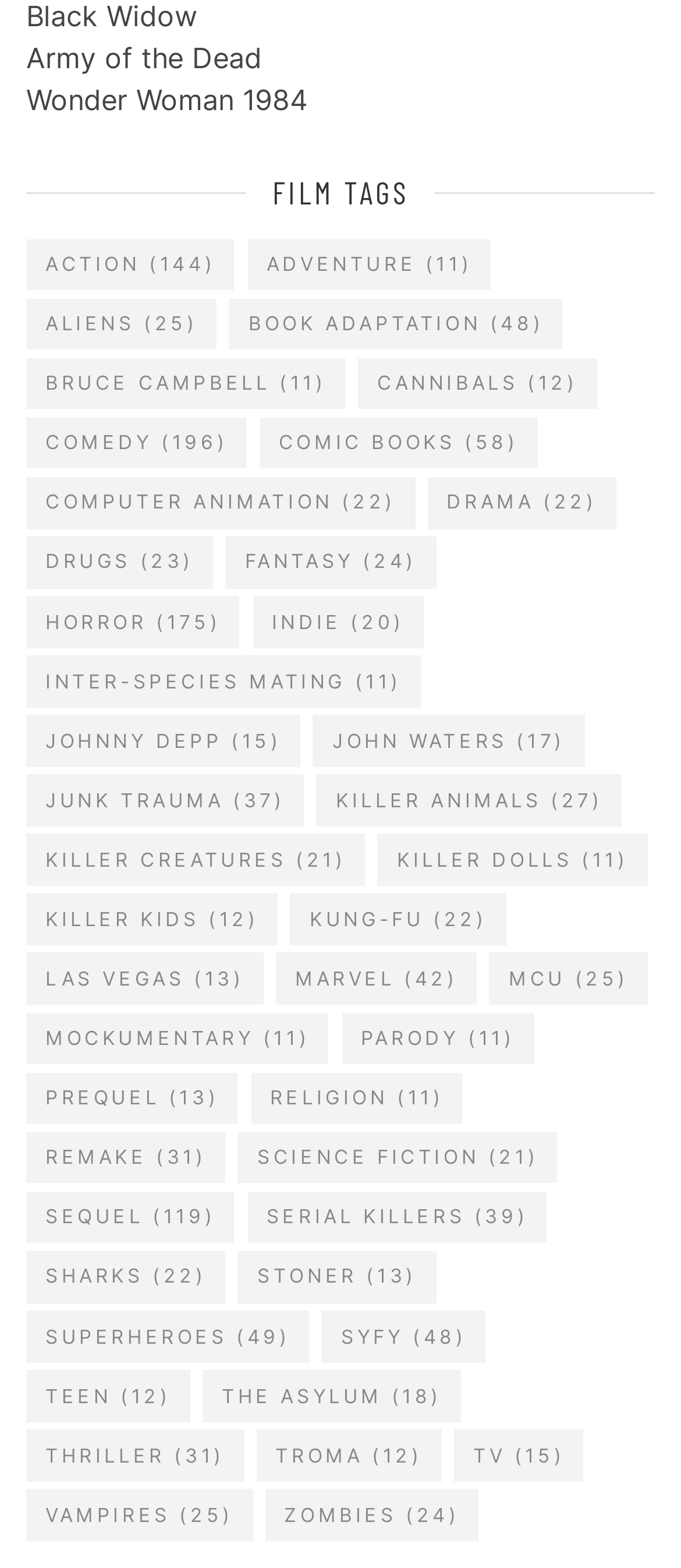What is the category that comes after 'Action'?
Using the image, give a concise answer in the form of a single word or short phrase.

Adventure